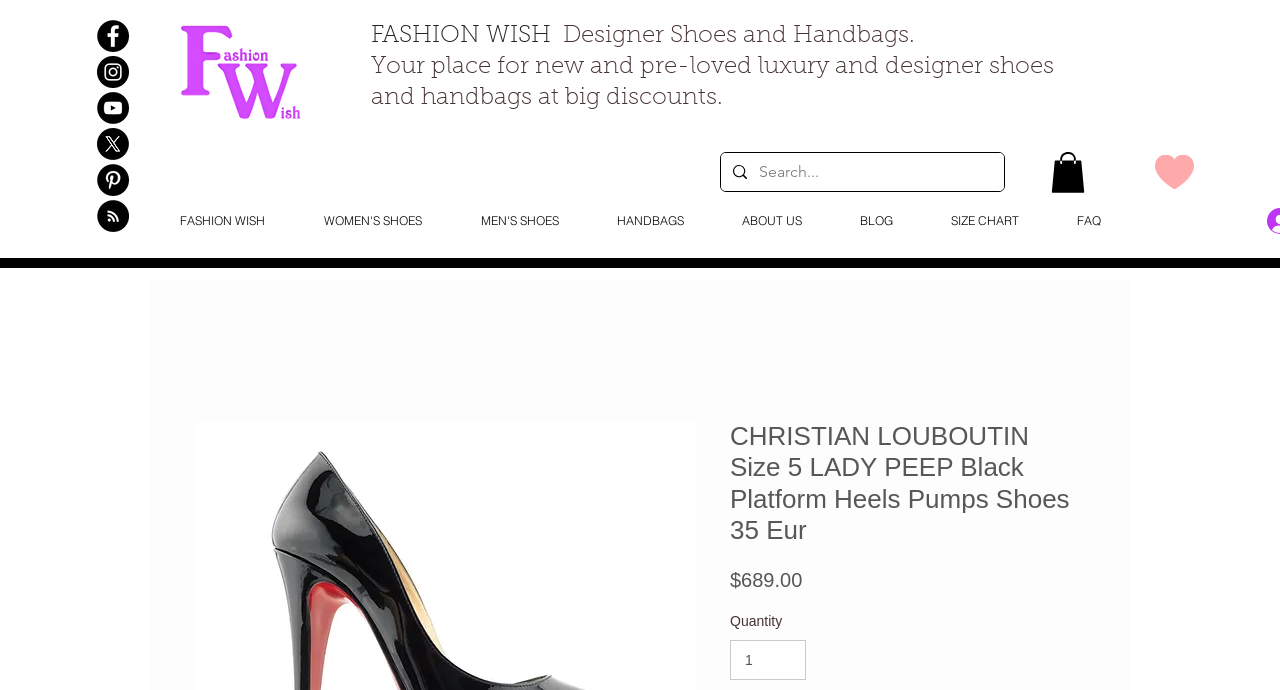Answer briefly with one word or phrase:
What is the size of the shoes?

5